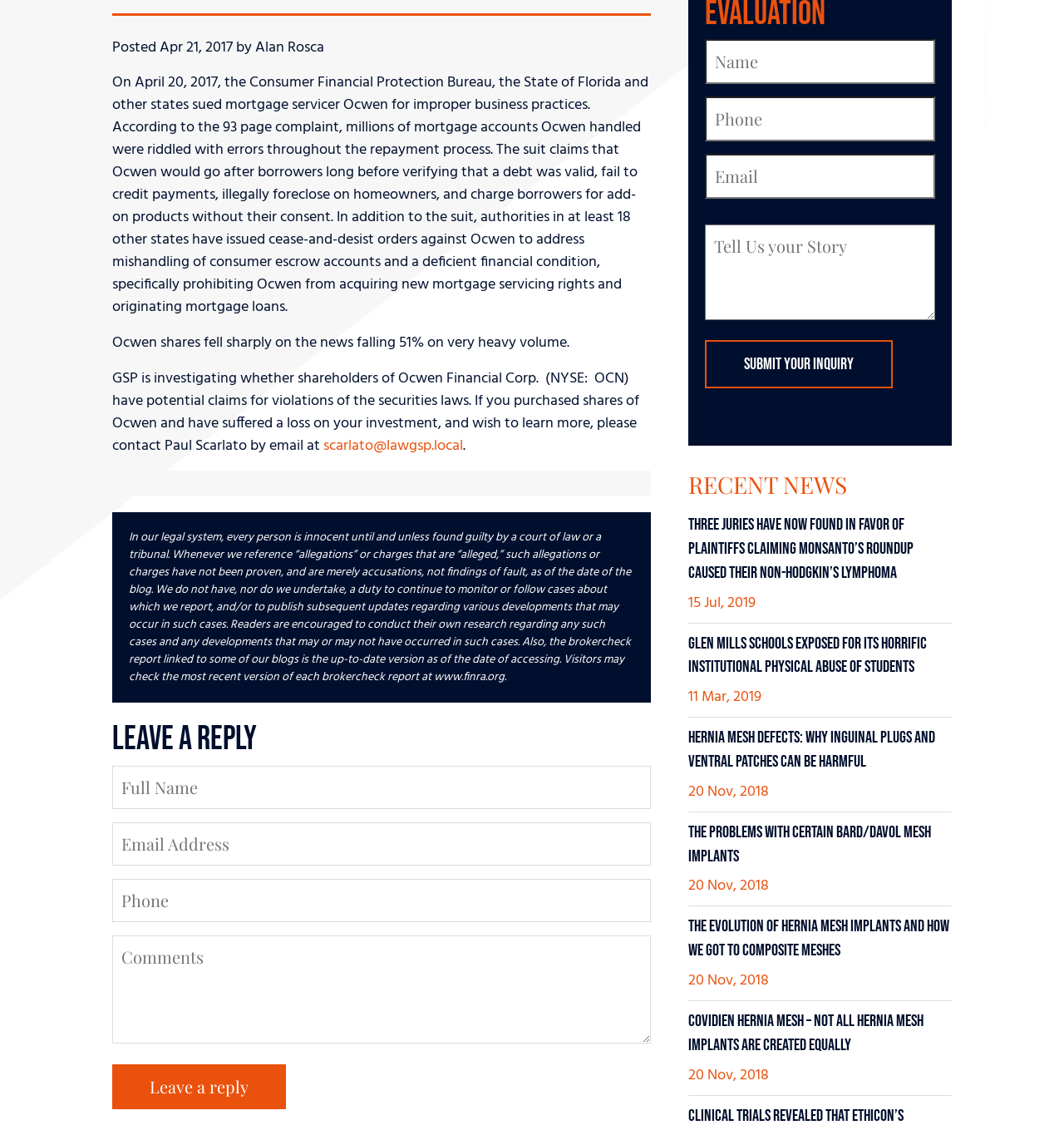Using the provided description: "name="your-story" placeholder="Tell Us your Story"", find the bounding box coordinates of the corresponding UI element. The output should be four float numbers between 0 and 1, in the format [left, top, right, bottom].

[0.663, 0.198, 0.879, 0.283]